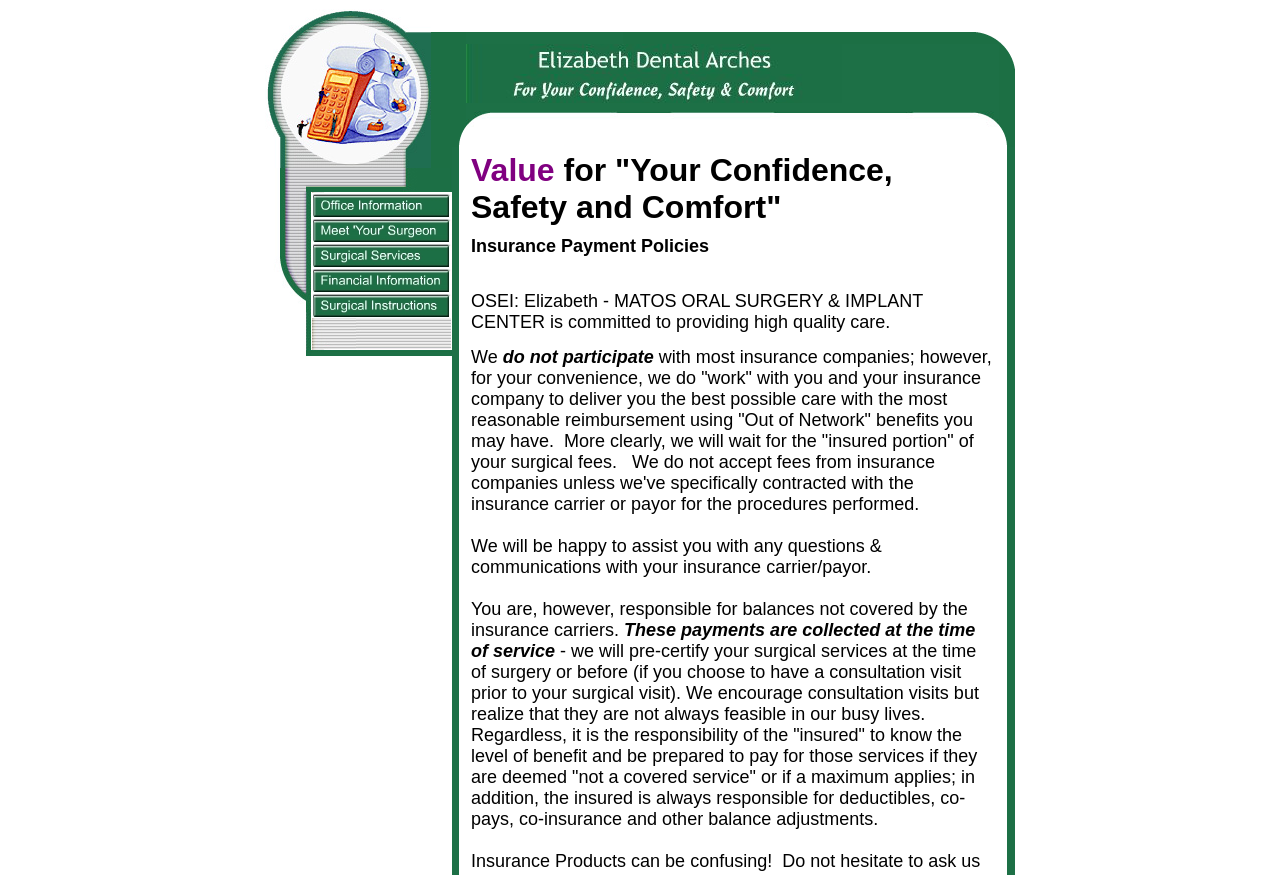Construct a comprehensive description capturing every detail on the webpage.

The webpage is about Matos Oral Surgery, a dental clinic located in Elizabeth, NJ, near New York City and Newark International Airport. The clinic is open 24/7 and prioritizes patients' confidence, safety, and comfort.

At the top of the page, there are three images arranged horizontally, followed by another two rows of images. Below these images, there is a section with a table containing several links, each accompanied by an image. These links are likely related to the clinic's services or patient resources.

To the right of the image section, there is a column with several images, including a logo and some icons. Below these images, there is a table with more links and images, which may provide additional information about the clinic or its services.

The main content of the page is a block of text that explains the clinic's policy regarding insurance and payments. The text is divided into several paragraphs and explains that the clinic will assist patients with insurance-related questions and communications, but patients are ultimately responsible for any balances not covered by their insurance. The text also outlines the clinic's payment policies, including pre-certification of surgical services and the patient's responsibility to know their level of benefit and pay for any non-covered services.

Overall, the webpage appears to be a professional and informative website for a dental clinic, with a focus on patient care and education.